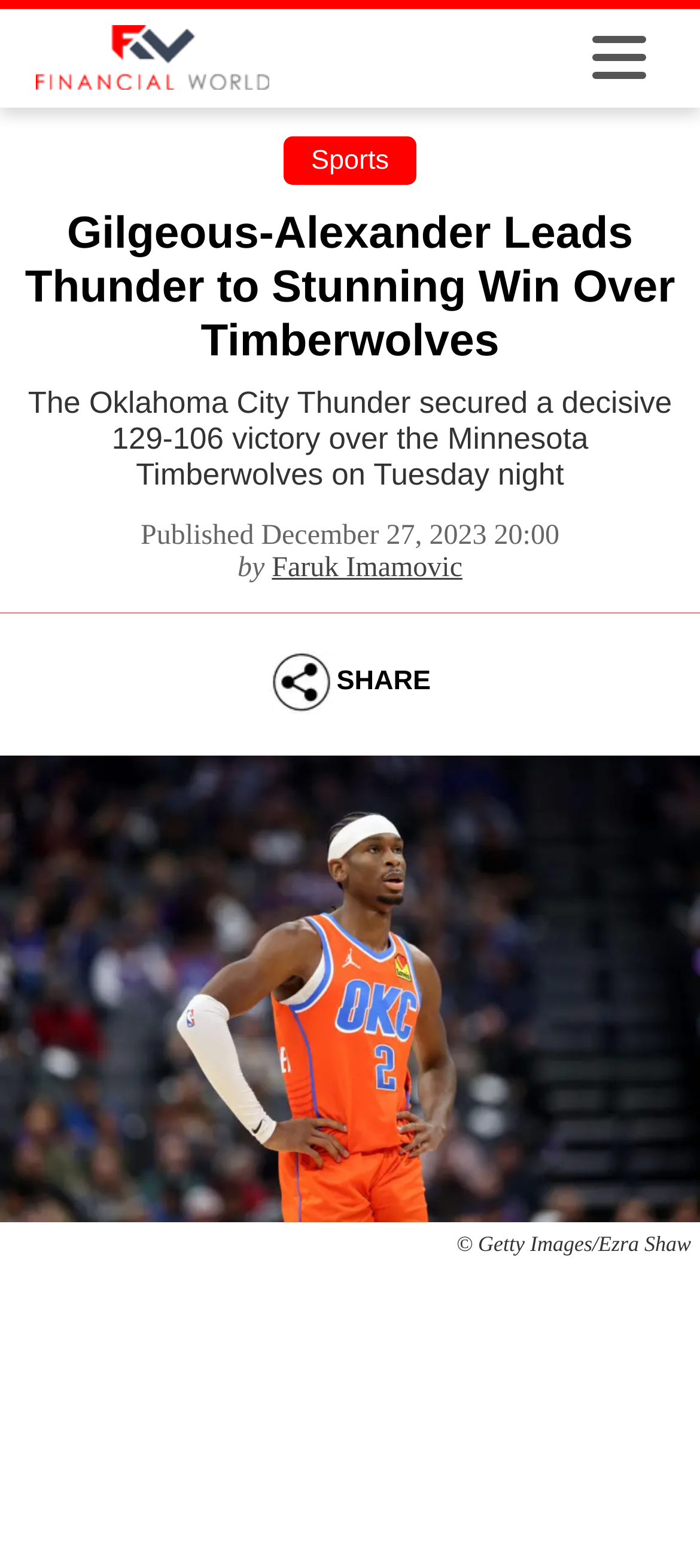What is the caption of the image?
Examine the webpage screenshot and provide an in-depth answer to the question.

The caption of the image can be found in the Figcaption element with the text '© Getty Images/Ezra Shaw', which is located in the figure element with the bounding box coordinates [0.0, 0.482, 1.0, 0.802].